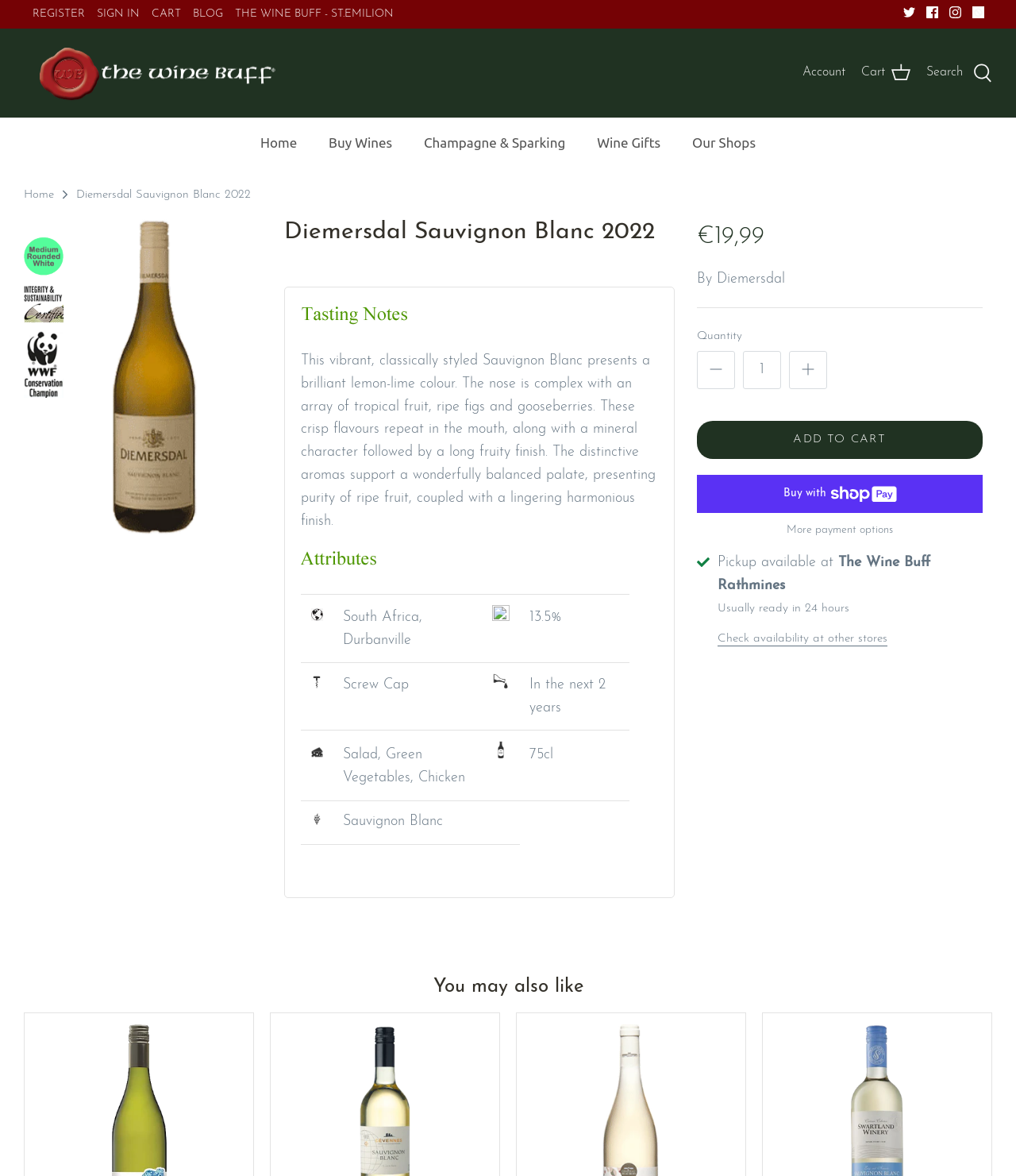What is the price of the wine?
Provide a comprehensive and detailed answer to the question.

I found the answer by looking at the static text element with the text '€19,99' which is located near the 'ADD TO CART' button, indicating that it is the price of the wine.